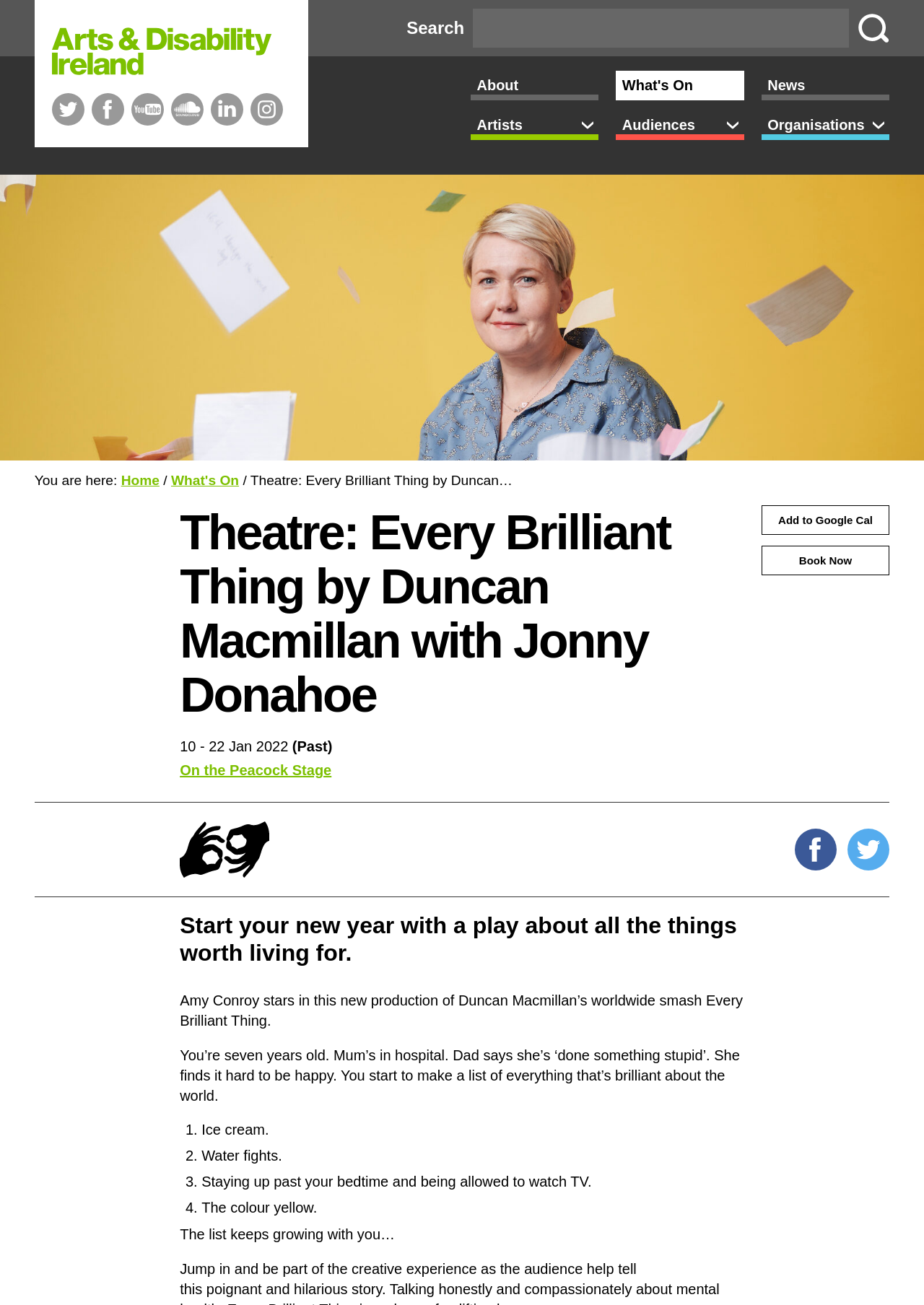Indicate the bounding box coordinates of the element that needs to be clicked to satisfy the following instruction: "Share on Facebook". The coordinates should be four float numbers between 0 and 1, i.e., [left, top, right, bottom].

[0.86, 0.635, 0.906, 0.667]